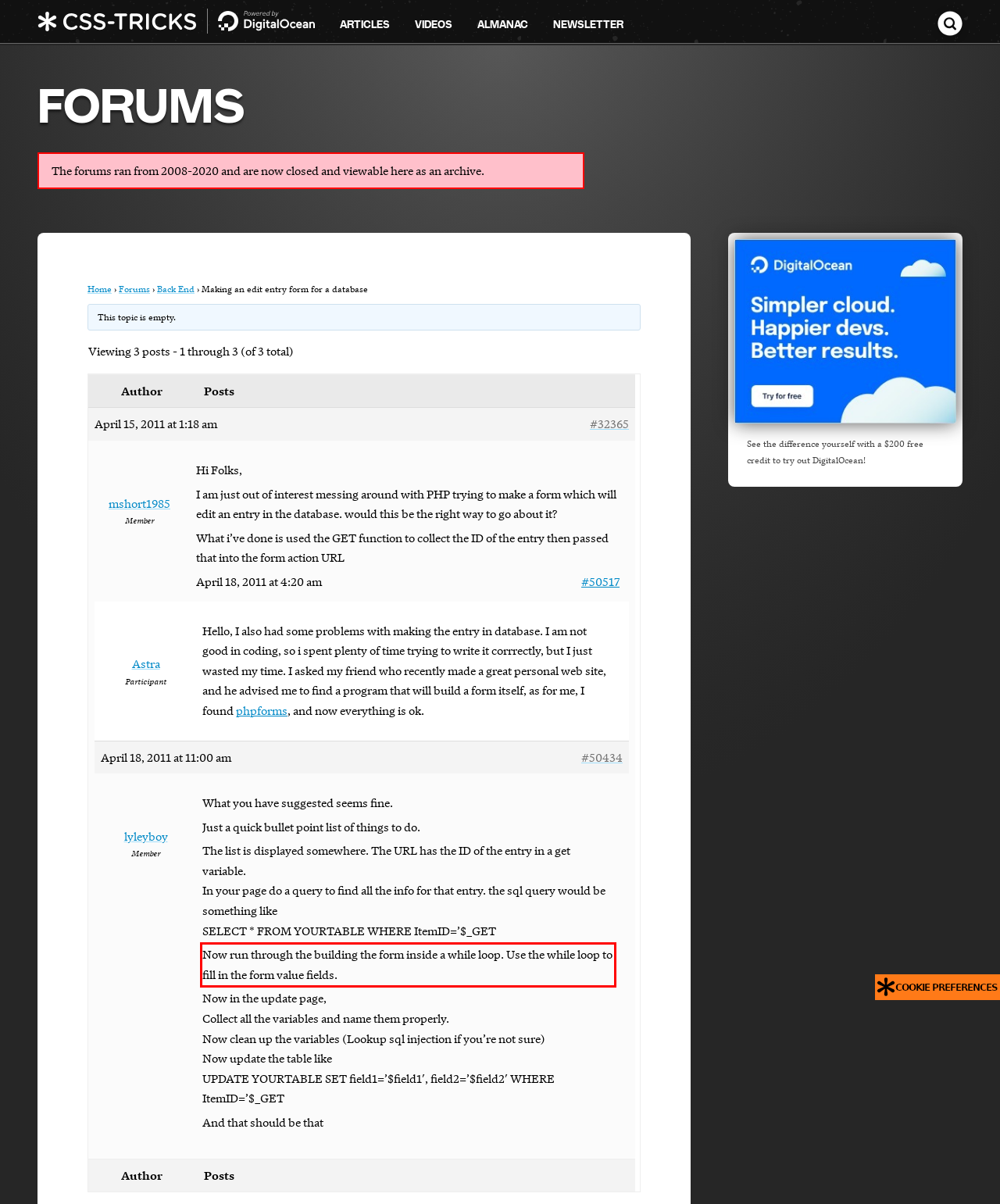Look at the screenshot of the webpage, locate the red rectangle bounding box, and generate the text content that it contains.

Now run through the building the form inside a while loop. Use the while loop to fill in the form value fields.